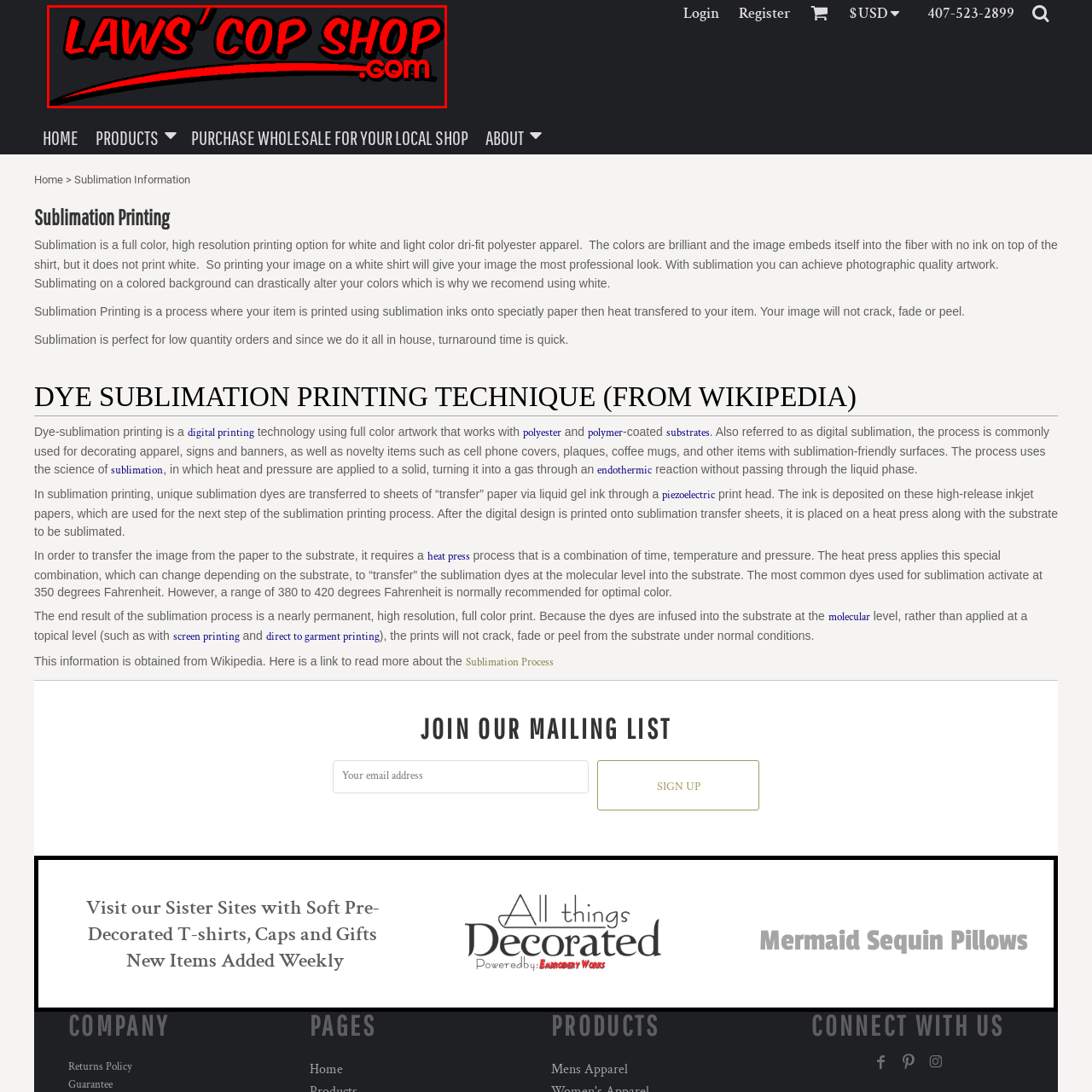What type of customers is the branding likely to appeal to?
Look at the area highlighted by the red bounding box and answer the question in detail, drawing from the specifics shown in the image.

The caption suggests that the branding style of 'Laws' Cop Shop' is likely to appeal to customers seeking a variety of products related to law enforcement or safety, which implies that the target audience includes professionals and enthusiasts in these areas.